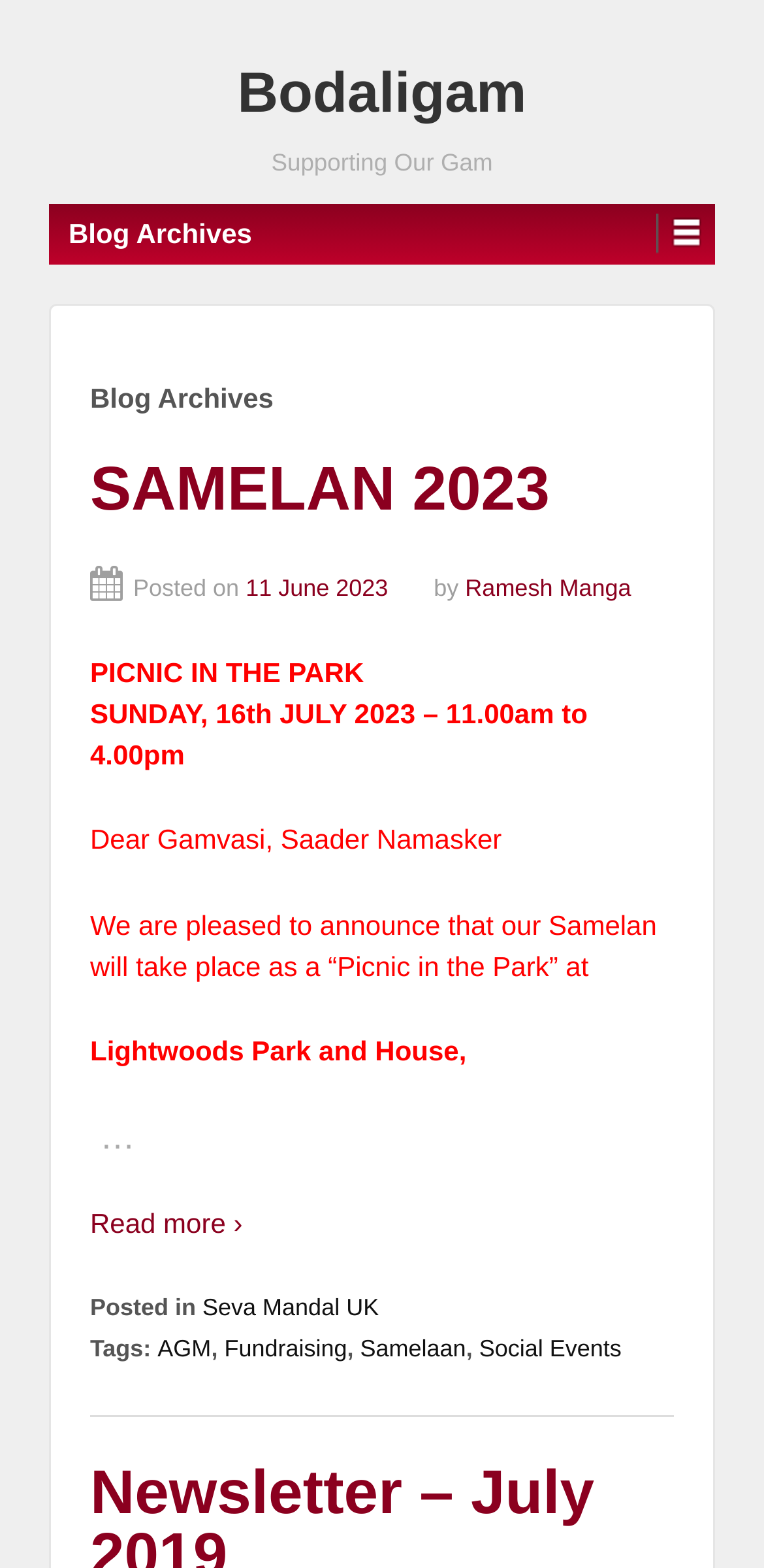Look at the image and write a detailed answer to the question: 
What are the tags associated with the latest blog post?

I found the tags associated with the latest blog post by looking at the text at the bottom of the post. The text 'Tags: AGM, Fundraising, Samelaan, Social Events' indicates that these are the tags associated with the post.